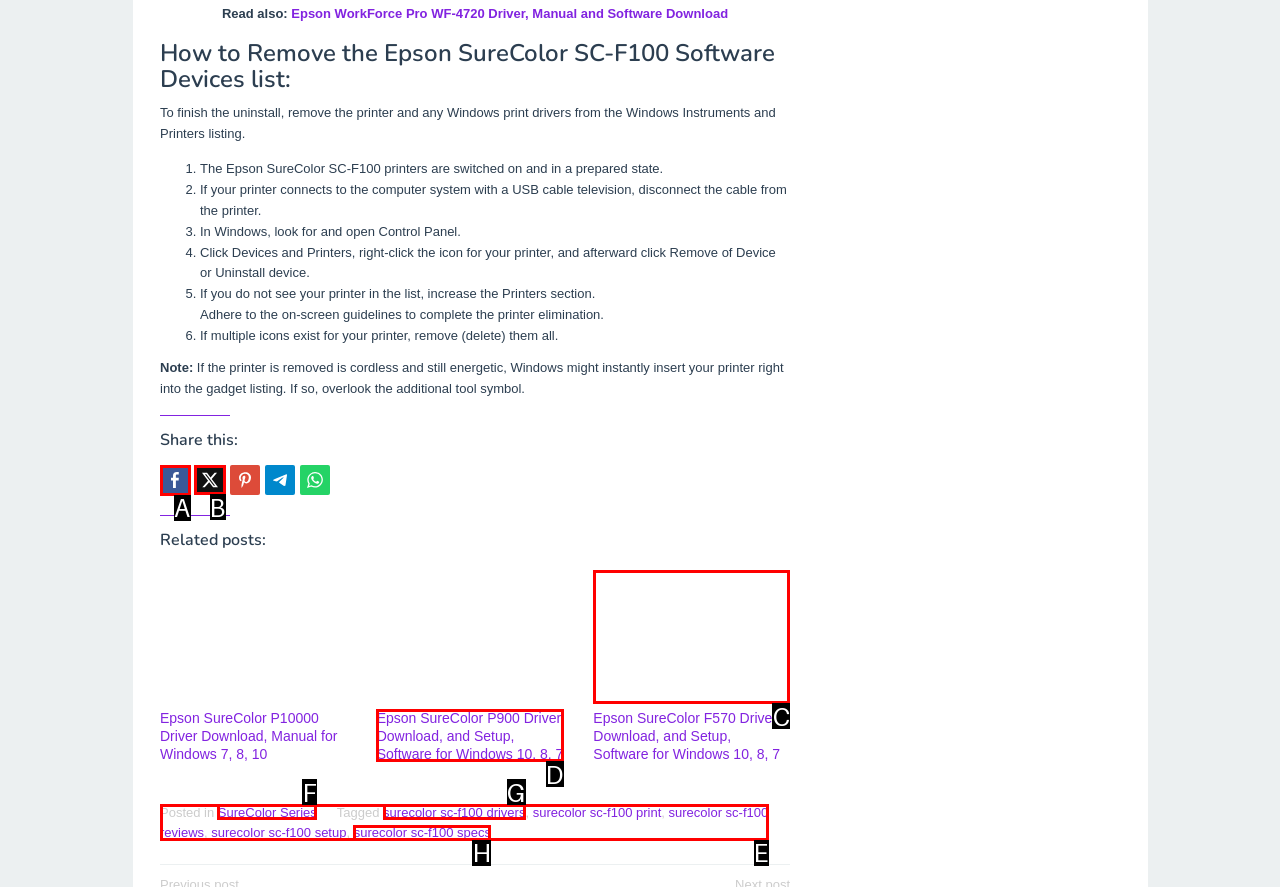Given the task: Click 'Tweet this', indicate which boxed UI element should be clicked. Provide your answer using the letter associated with the correct choice.

B